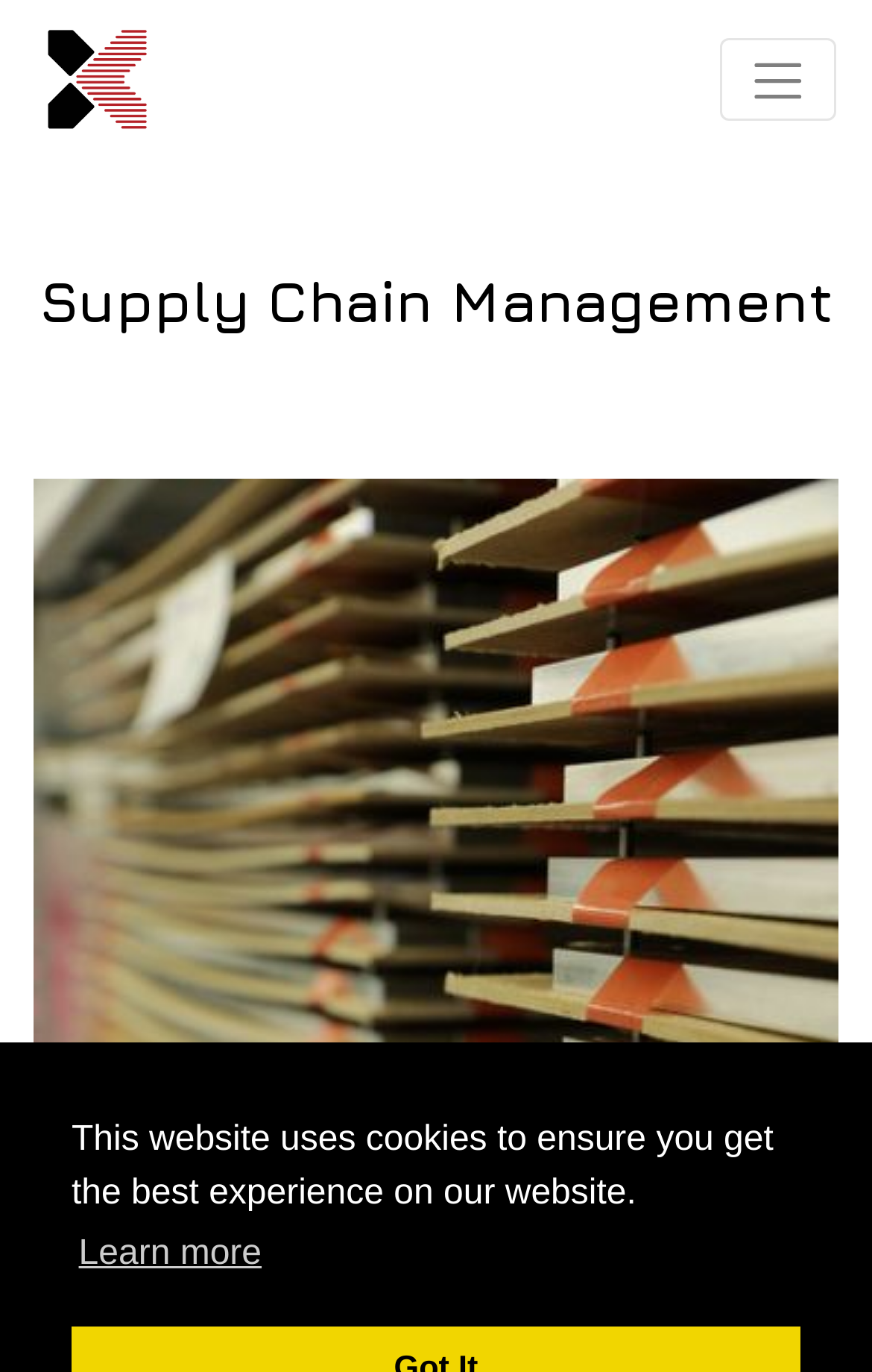Give a concise answer using one word or a phrase to the following question:
What is the company name?

CrossTEQ AG